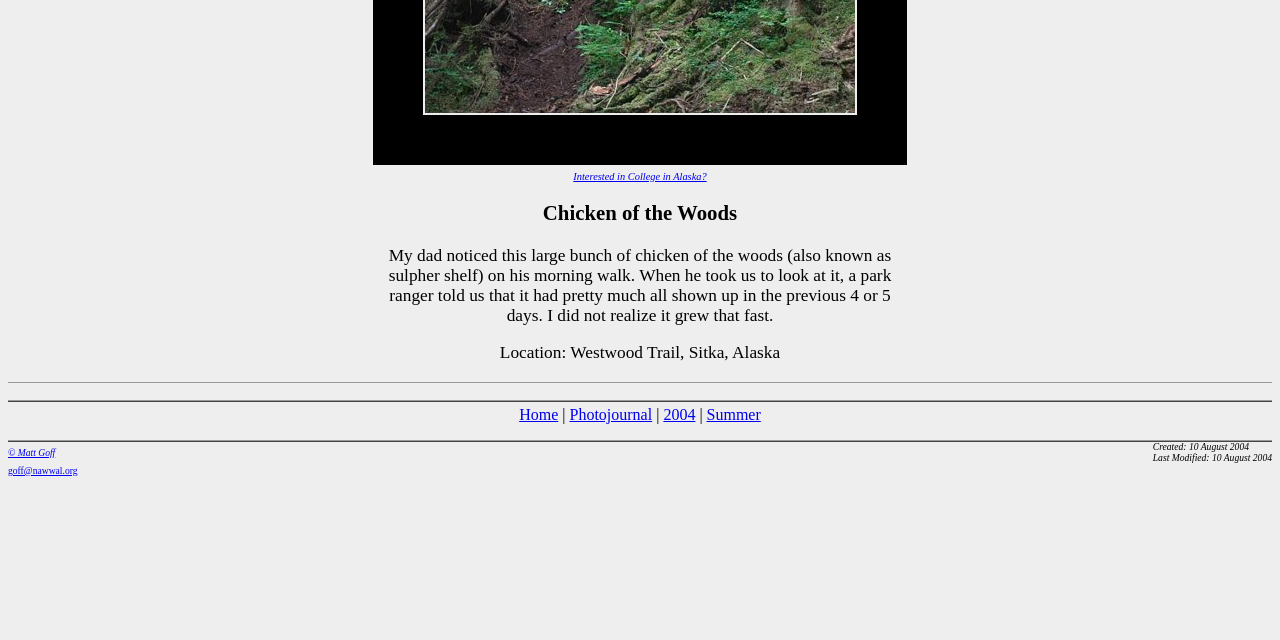Identify the bounding box coordinates for the UI element described by the following text: "Summer". Provide the coordinates as four float numbers between 0 and 1, in the format [left, top, right, bottom].

[0.552, 0.634, 0.594, 0.661]